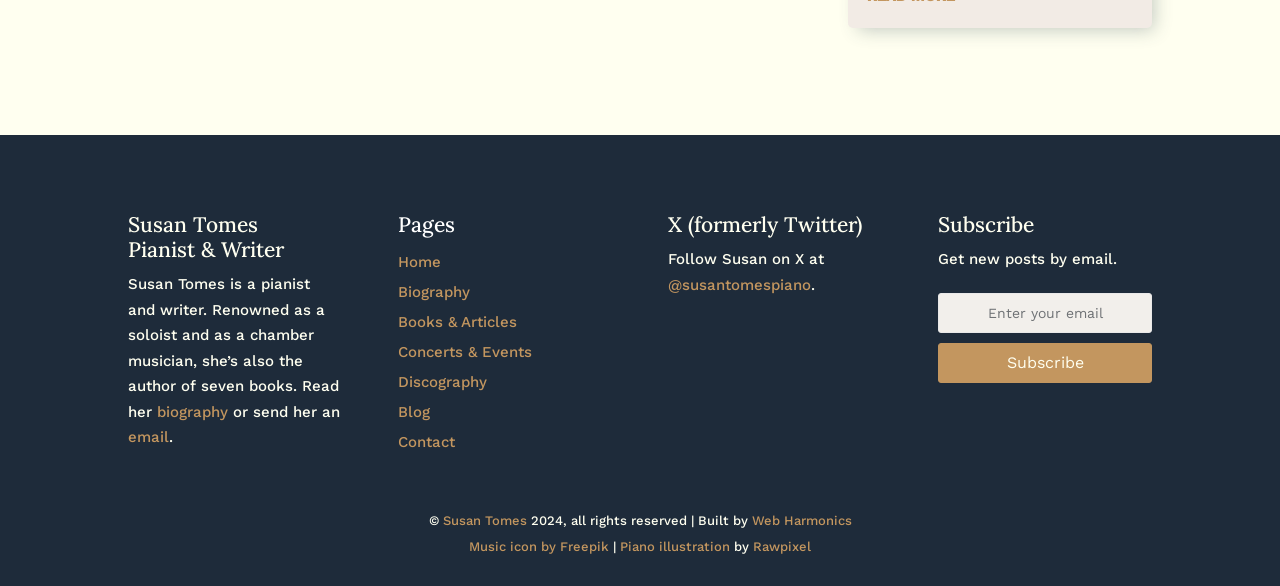What is Susan Tomes' profession?
Look at the image and answer with only one word or phrase.

Pianist and writer